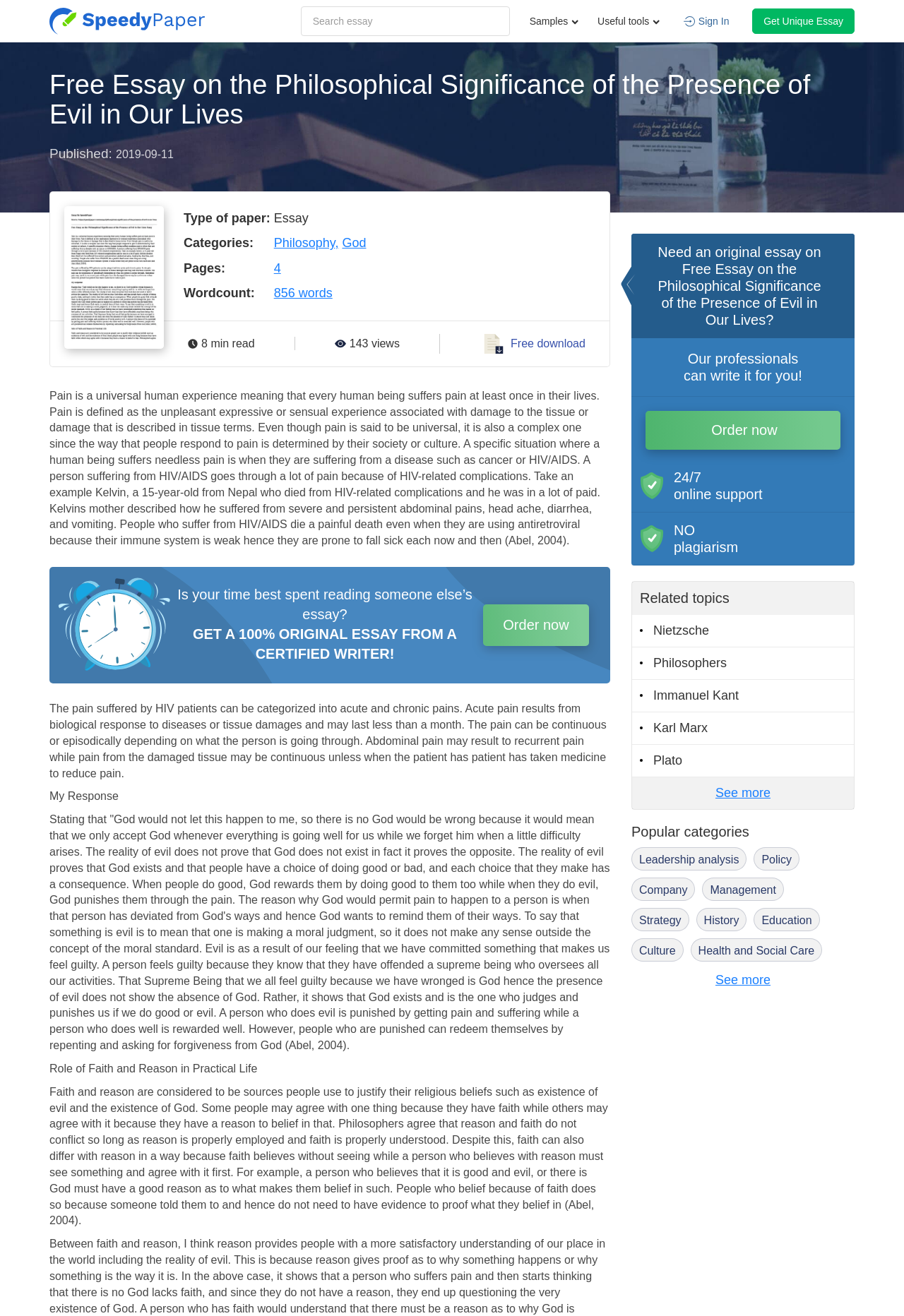Specify the bounding box coordinates for the region that must be clicked to perform the given instruction: "Search for an essay".

[0.333, 0.005, 0.564, 0.027]